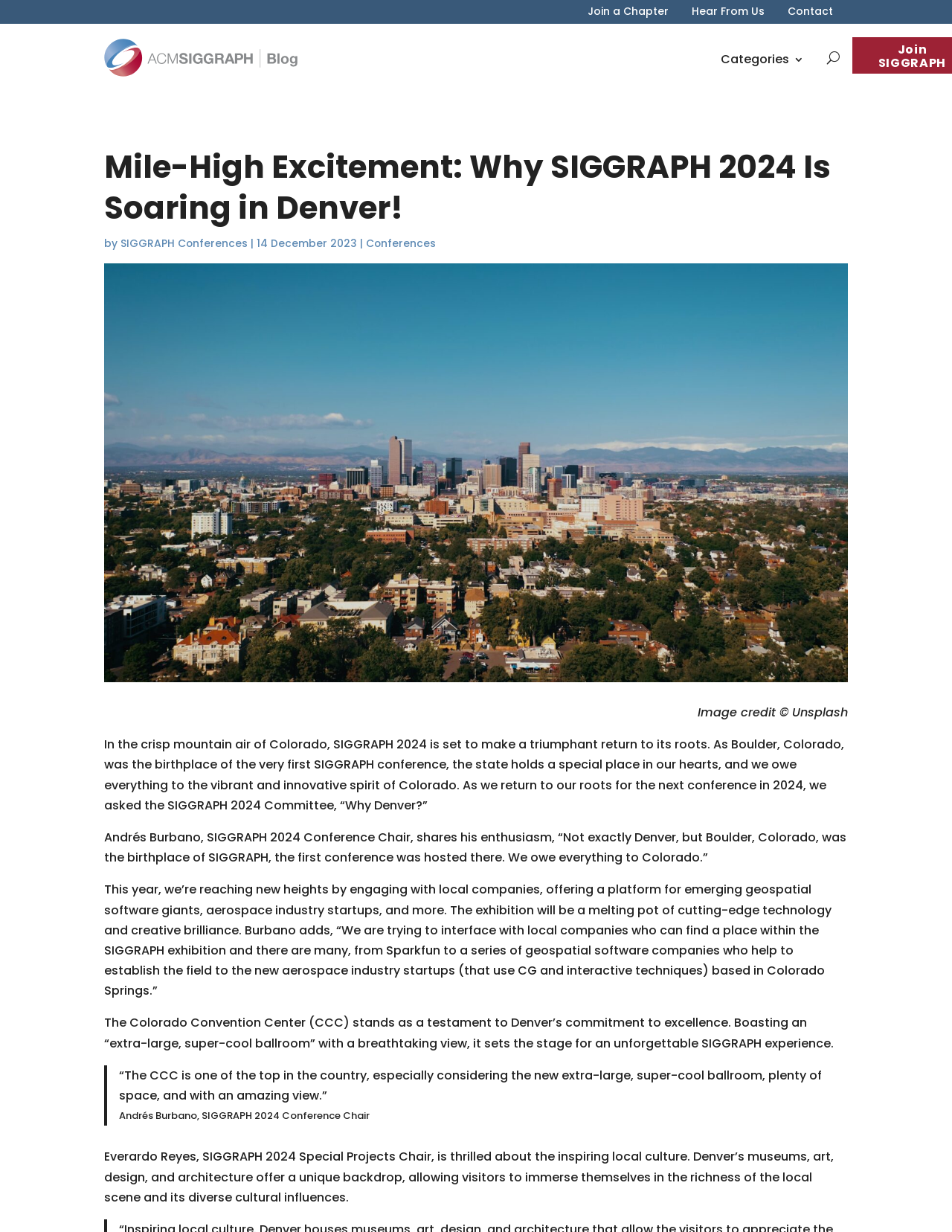Provide the bounding box coordinates for the UI element described in this sentence: "SIGGRAPH Conferences". The coordinates should be four float values between 0 and 1, i.e., [left, top, right, bottom].

[0.127, 0.192, 0.26, 0.204]